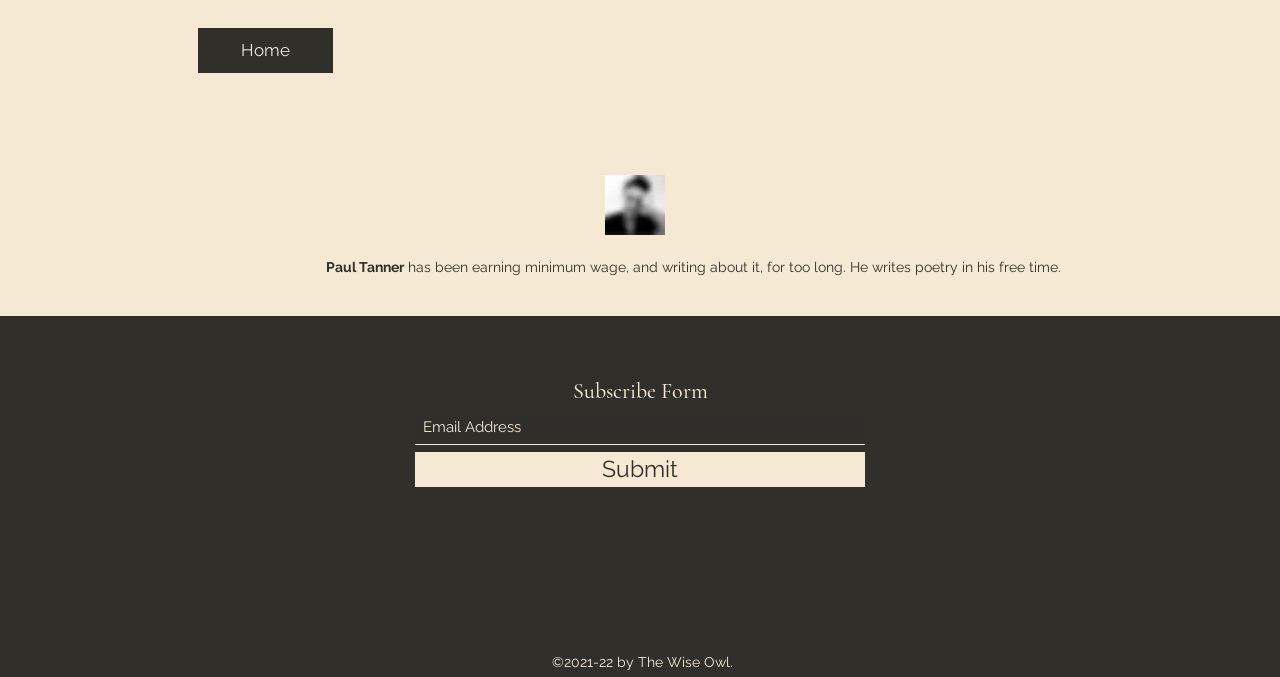What social media platforms are listed on the webpage?
Please provide a comprehensive and detailed answer to the question.

The social media platforms listed on the webpage are obtained from the list 'Social Bar' located at [0.457, 0.866, 0.543, 0.896], which contains links to Twitter, Facebook, LinkedIn, and YouTube.